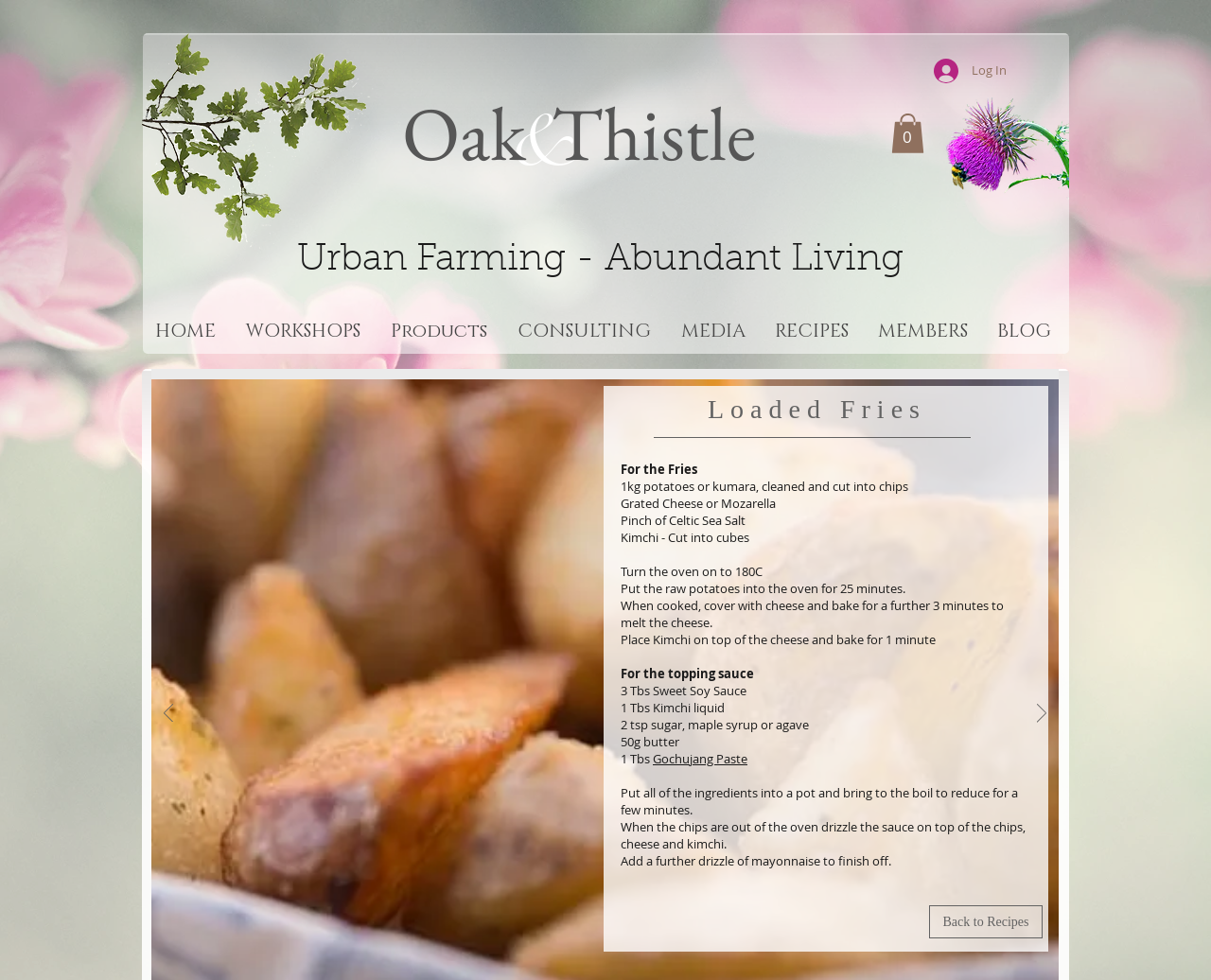What is the purpose of the 'Back to Recipes' link?
Provide a detailed and extensive answer to the question.

I inferred the answer by looking at the link's text and its location at the bottom of the recipe page, which suggests that it allows the user to navigate back to the recipe list.